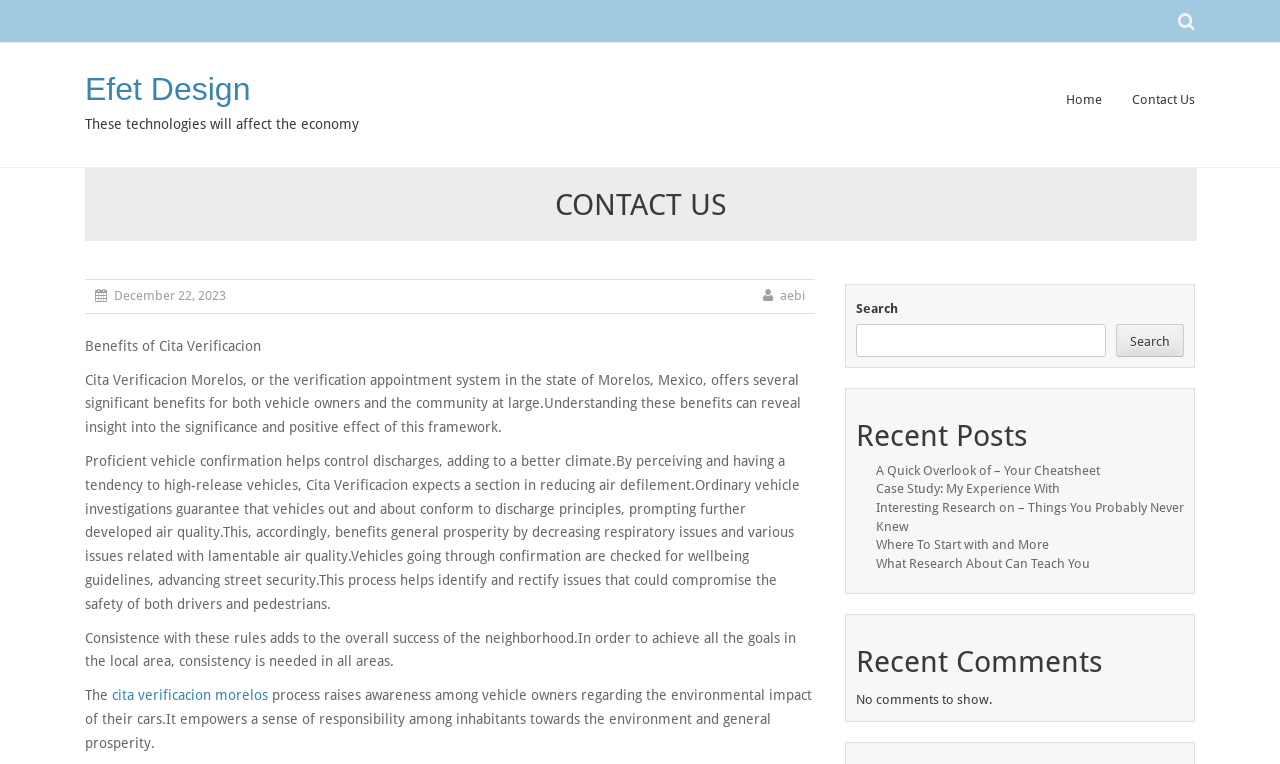What is the purpose of the search box?
Answer the question with a detailed and thorough explanation.

I inferred the purpose of the search box by looking at its location and the static text element next to it which says 'Search'. This suggests that the search box is used to search for content within the website.